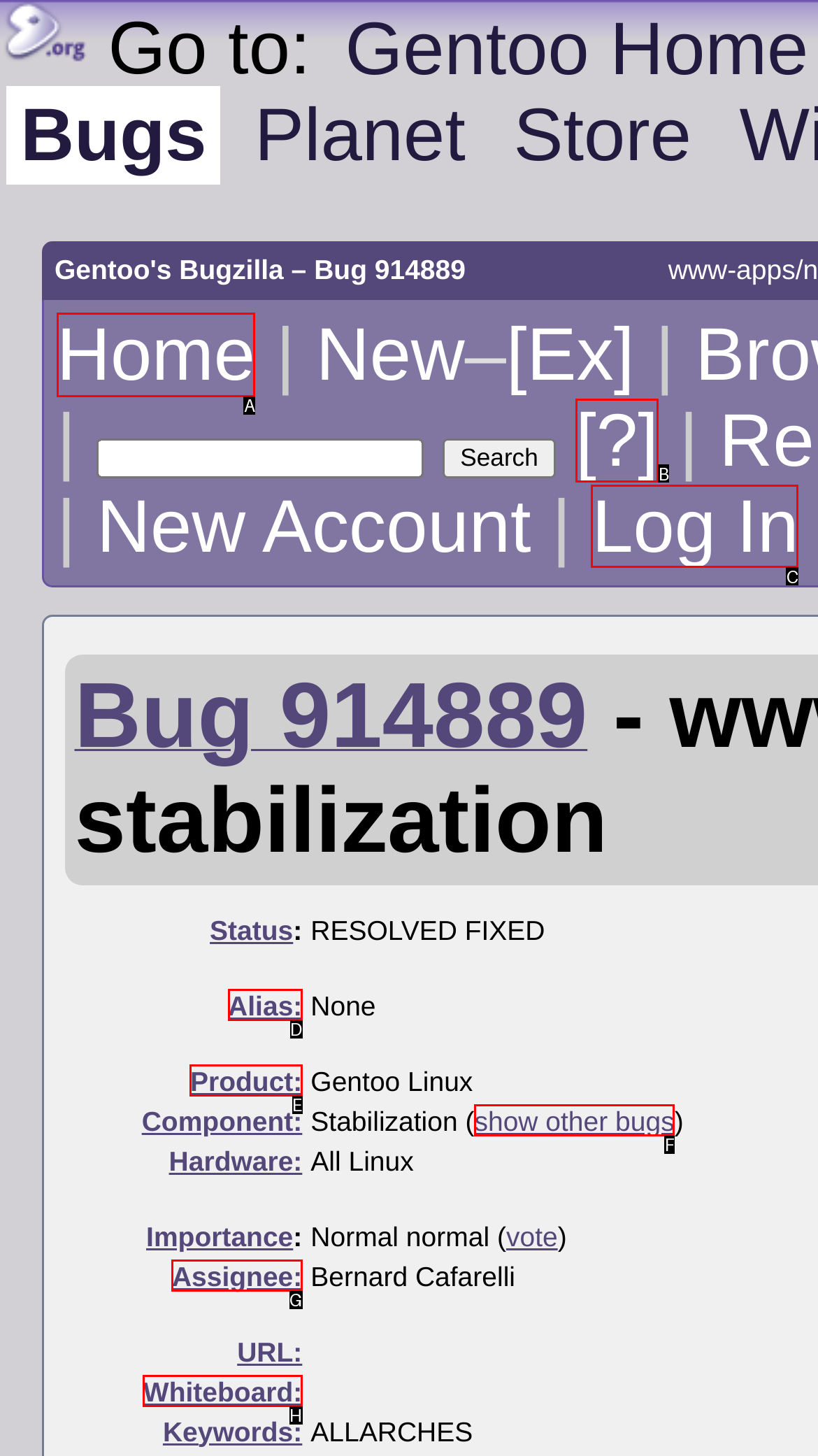Select the UI element that should be clicked to execute the following task: Log in to the system
Provide the letter of the correct choice from the given options.

C